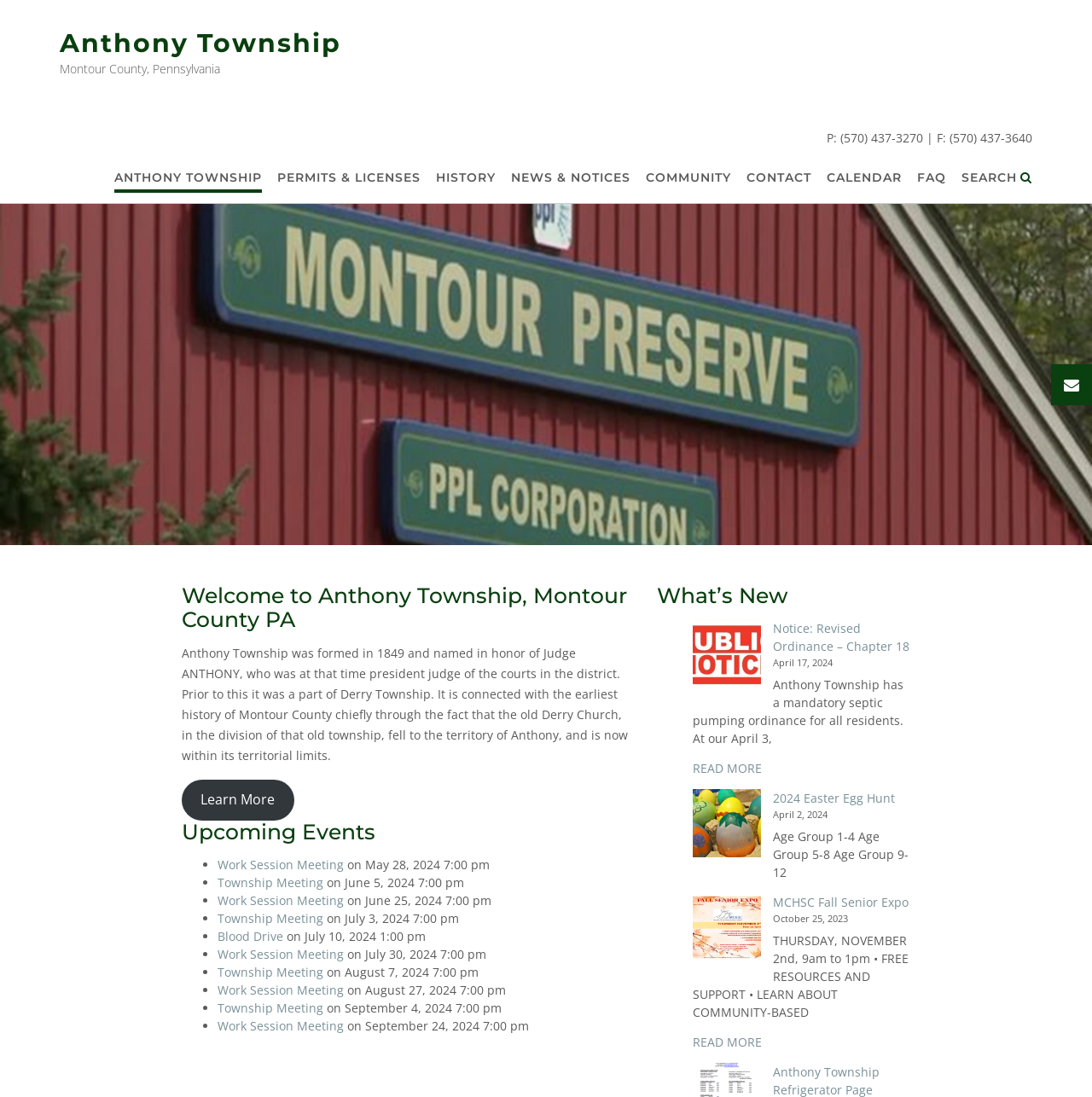What is the name of the church mentioned in the history of Anthony Township?
Offer a detailed and full explanation in response to the question.

The history of Anthony Township is described in a paragraph on the webpage, which mentions that the township was formed in 1849 and named after Judge Anthony. The paragraph also mentions that the old Derry Church, which was previously part of Derry Township, is now within the territorial limits of Anthony Township.